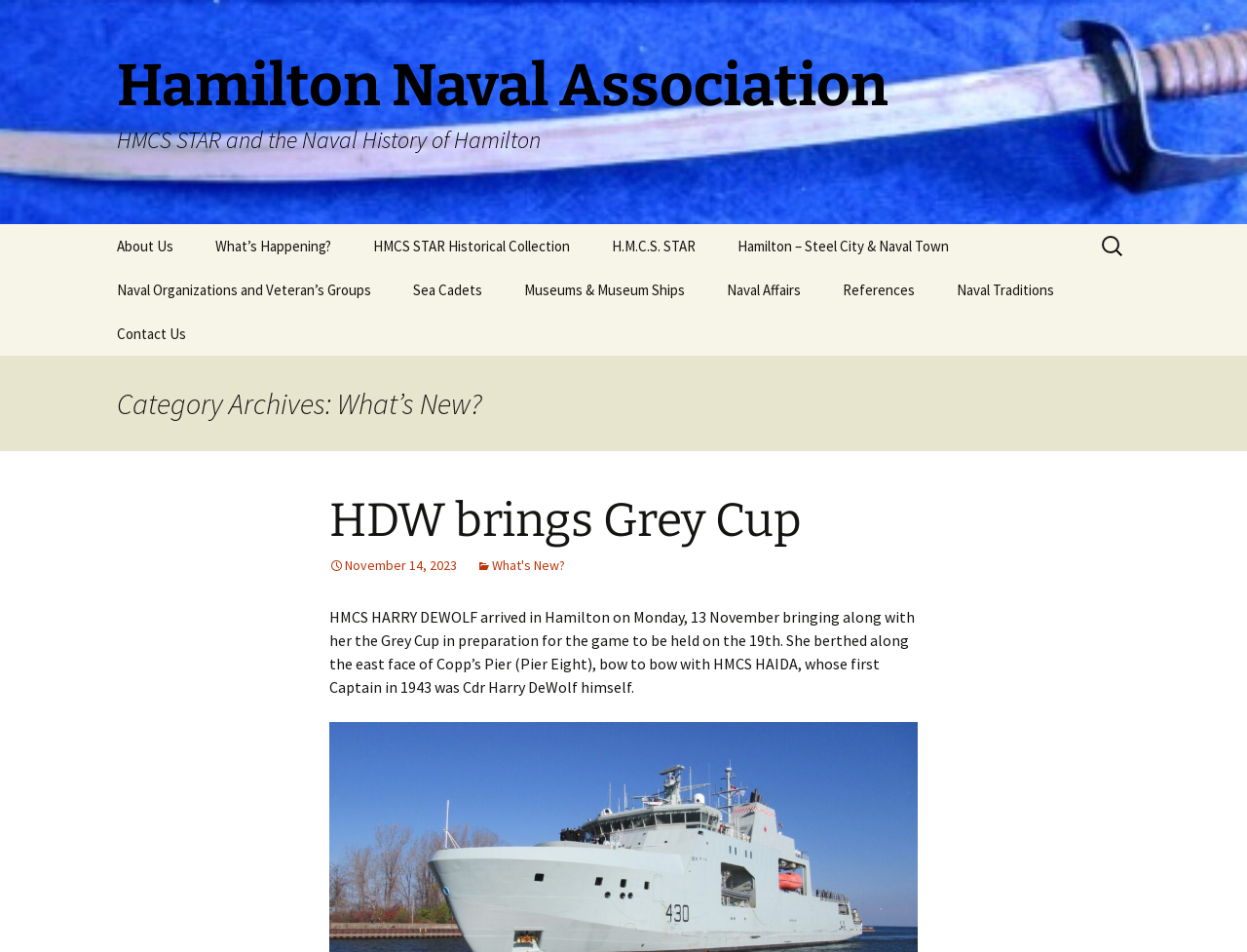Highlight the bounding box coordinates of the element you need to click to perform the following instruction: "Read about 'Hamilton Naval Reserve Chronology'."

[0.631, 0.45, 0.788, 0.512]